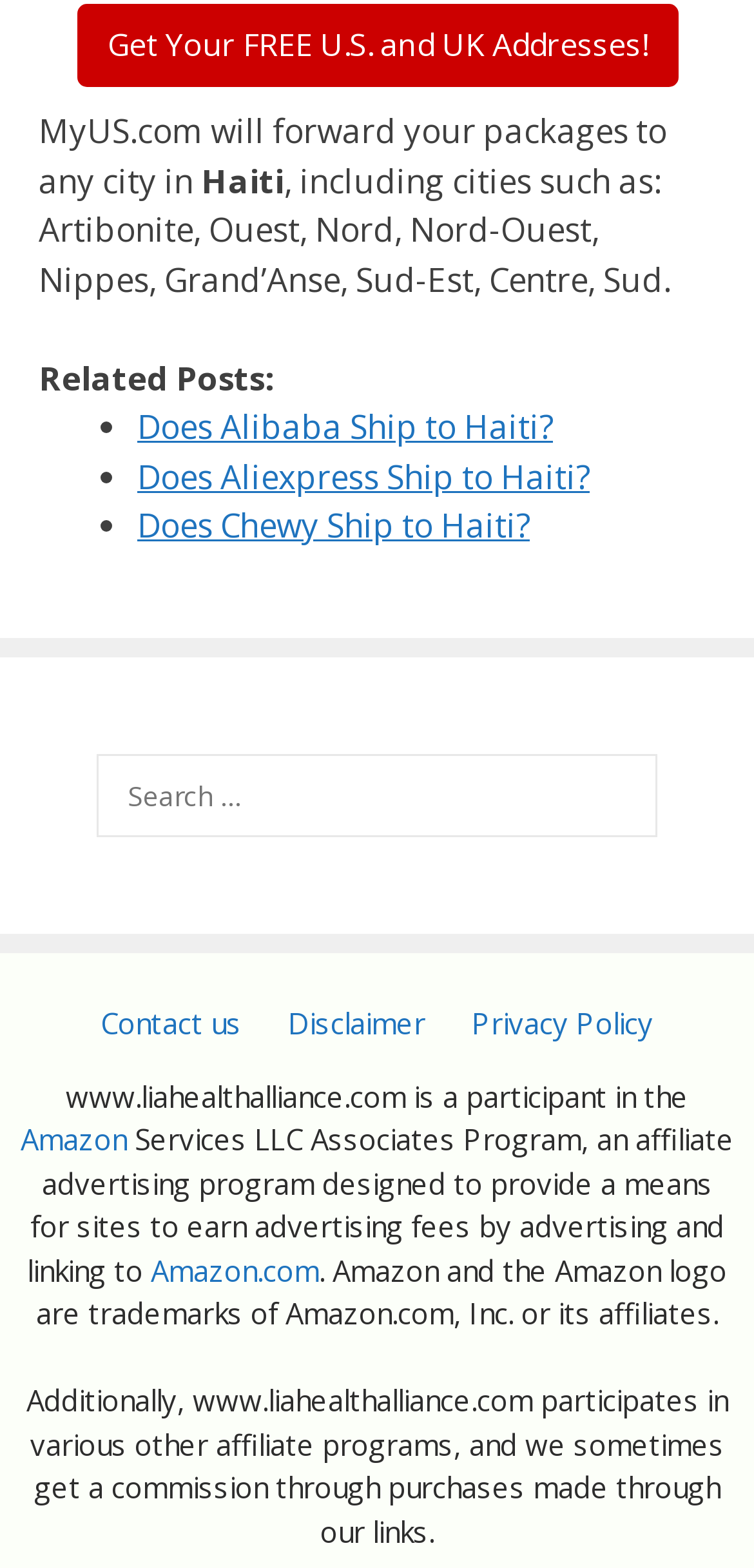Determine the coordinates of the bounding box that should be clicked to complete the instruction: "Check Disclaimer". The coordinates should be represented by four float numbers between 0 and 1: [left, top, right, bottom].

[0.382, 0.64, 0.564, 0.665]